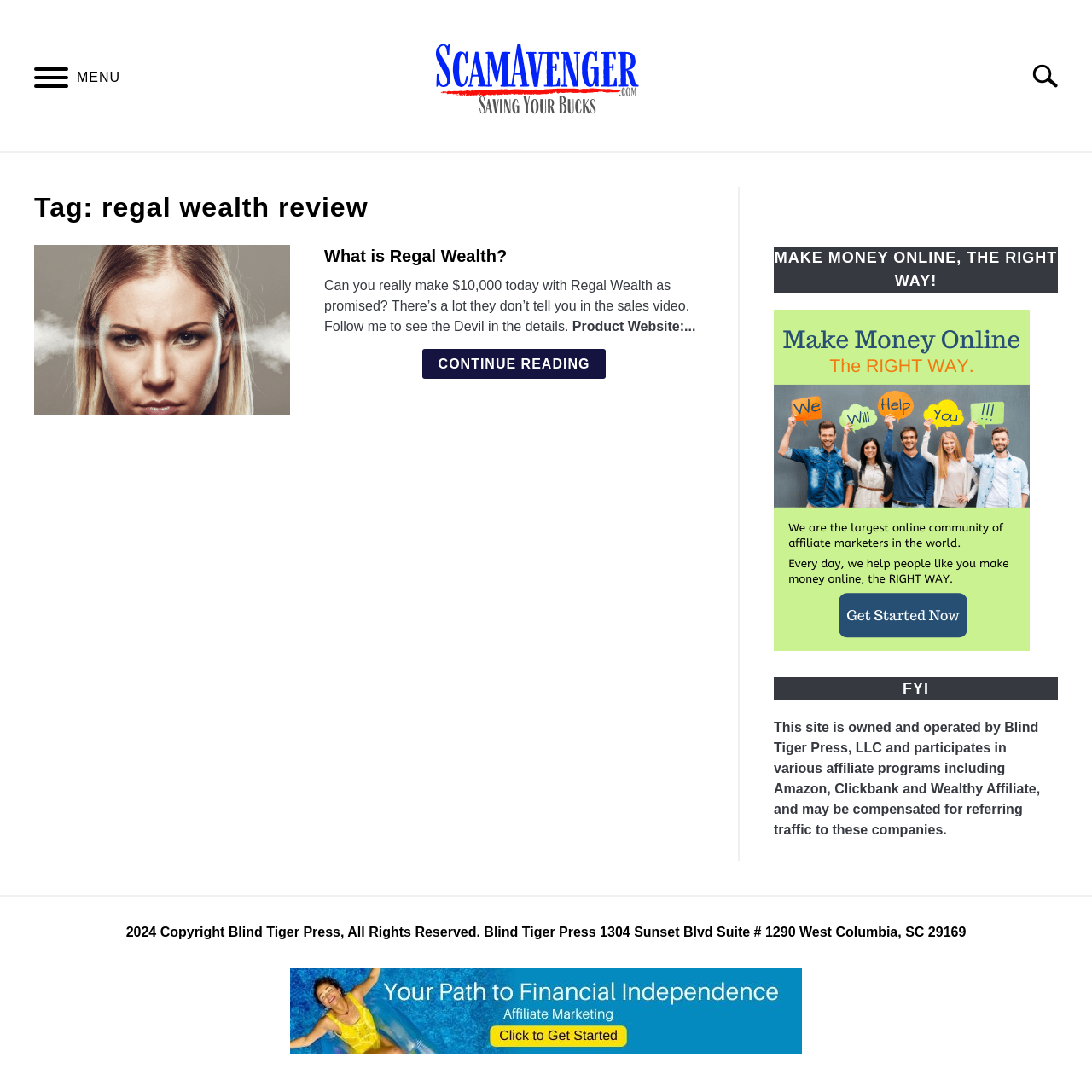What is the address of Blind Tiger Press?
From the details in the image, provide a complete and detailed answer to the question.

The address of Blind Tiger Press is 1304 Sunset Blvd Suite # 1290 West Columbia, SC 29169, which is mentioned in the footer section of the webpage.